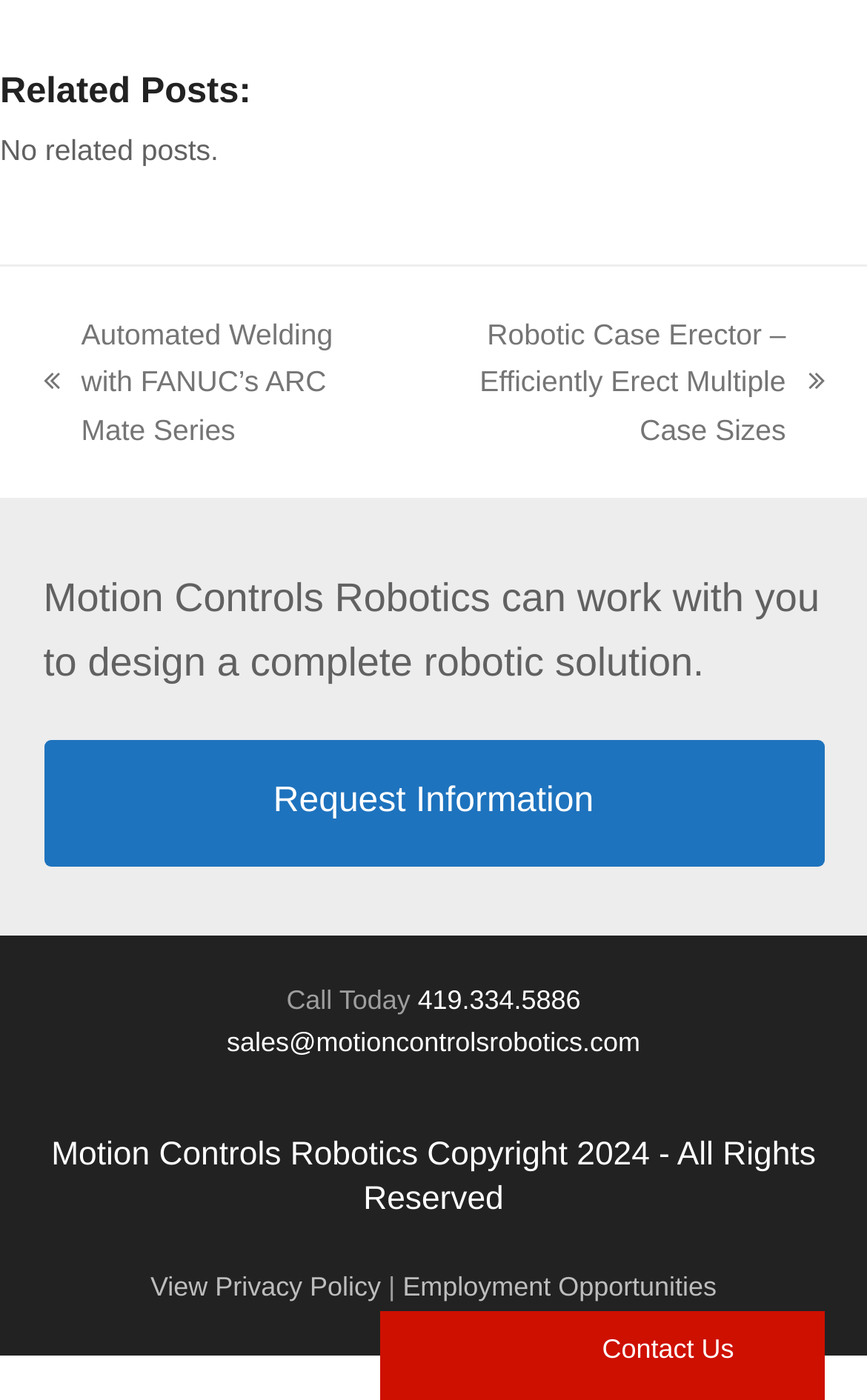Provide a one-word or short-phrase answer to the question:
What is the company's phone number?

419.334.5886